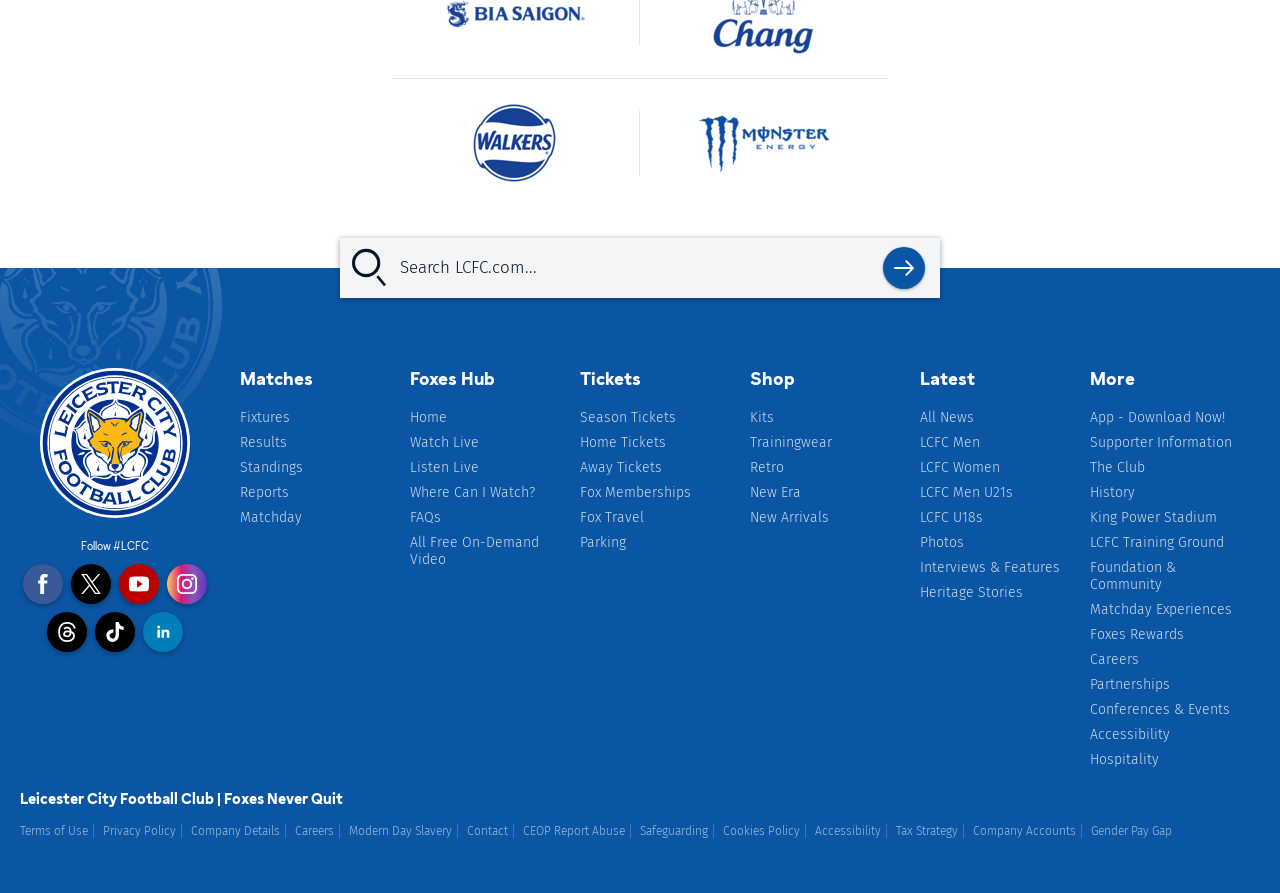What is the name of the training ground?
Provide a detailed answer to the question using information from the image.

The name of the training ground can be found in the section 'More' under the link 'LCFC Training Ground'.